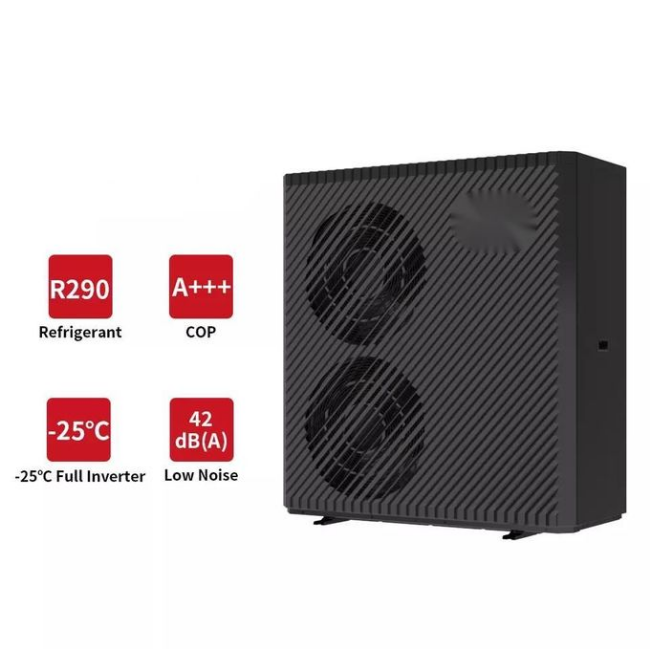Give a thorough caption of the image, focusing on all visible elements.

The image showcases a sleek and modern R290 Photovoltaic Heat Pump, designed for eco-friendly air-to-water heat pump applications. Its exterior features a distinctive ribbed pattern in a matte black finish, enhancing its contemporary aesthetic. The unit is equipped with two prominent fans visible on the front, which are vital for efficient heat exchange.

Accompanying the main image are key performance indicators highlighted in bold red boxes: 

- **R290 Refrigerant:** Signifying the use of an environmentally friendly refrigerant known for its minimal Global Warming Potential (GWP).
- **A+++ COP:** Indicating a high coefficient of performance, showcasing this model's energy efficiency.
- **-25°C Full Inverter:** Demonstrating the heat pump's capability to operate efficiently even in extremely low temperatures, ensuring reliable heating performance.
- **42 dB(A) Low Noise:** Highlighting the unit’s quiet operation, making it suitable for residential settings without causing disturbance.

Overall, this image encapsulates a cutting-edge heating solution that combines functionality with environmental responsibility.